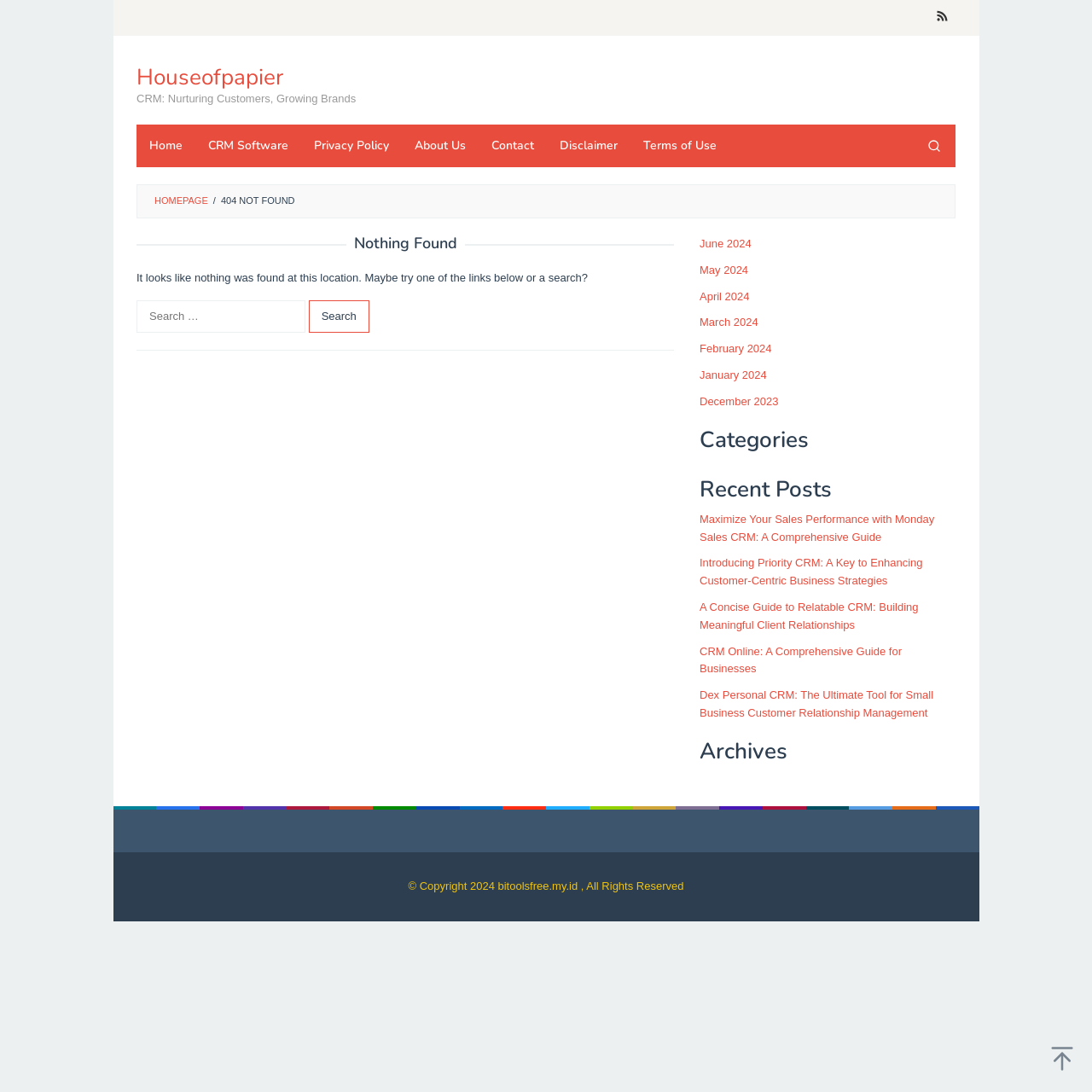Locate the bounding box coordinates of the element that should be clicked to execute the following instruction: "Click the Home link".

[0.125, 0.114, 0.179, 0.153]